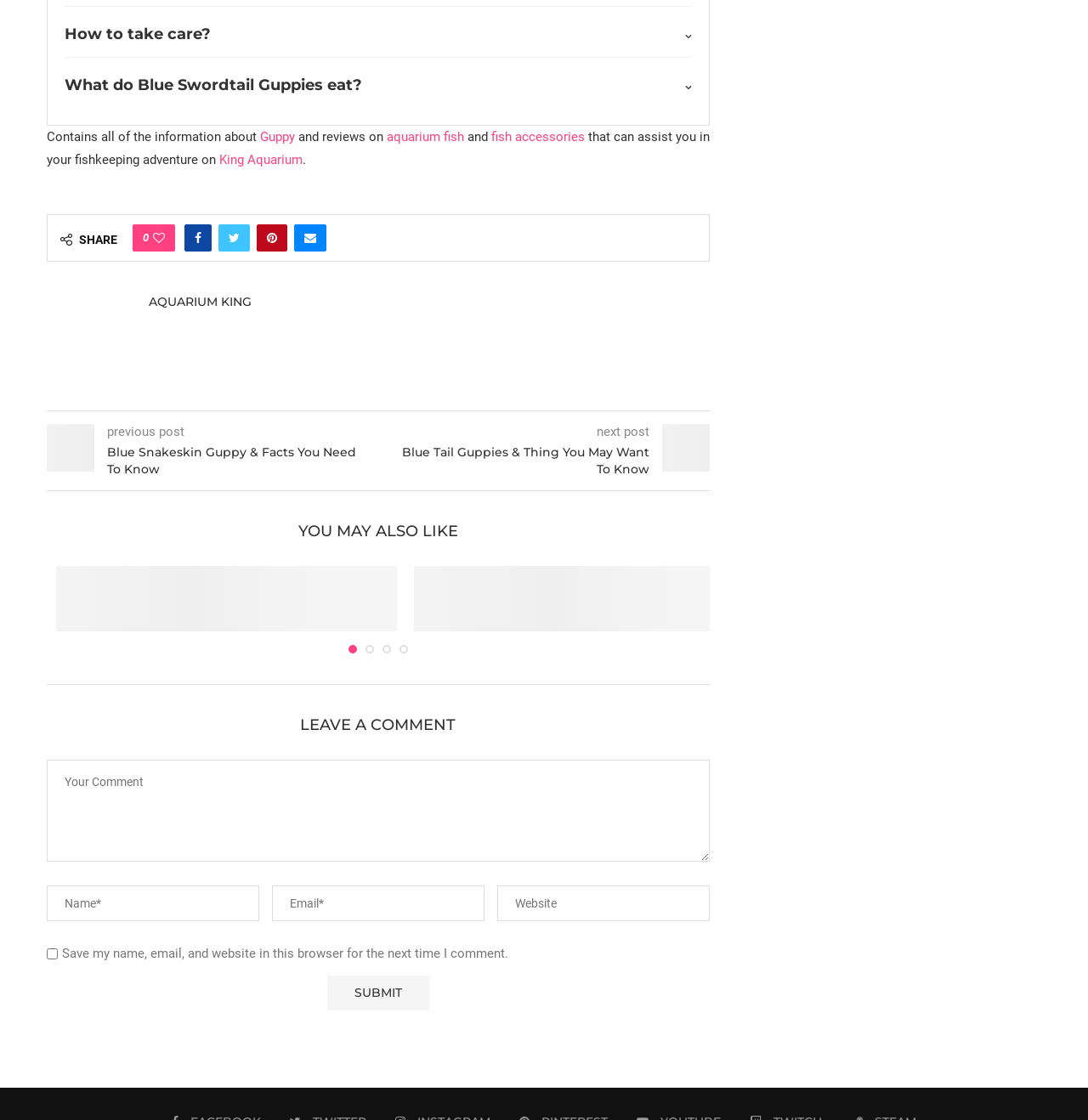Using the provided element description "King Aquarium", determine the bounding box coordinates of the UI element.

[0.202, 0.136, 0.278, 0.15]